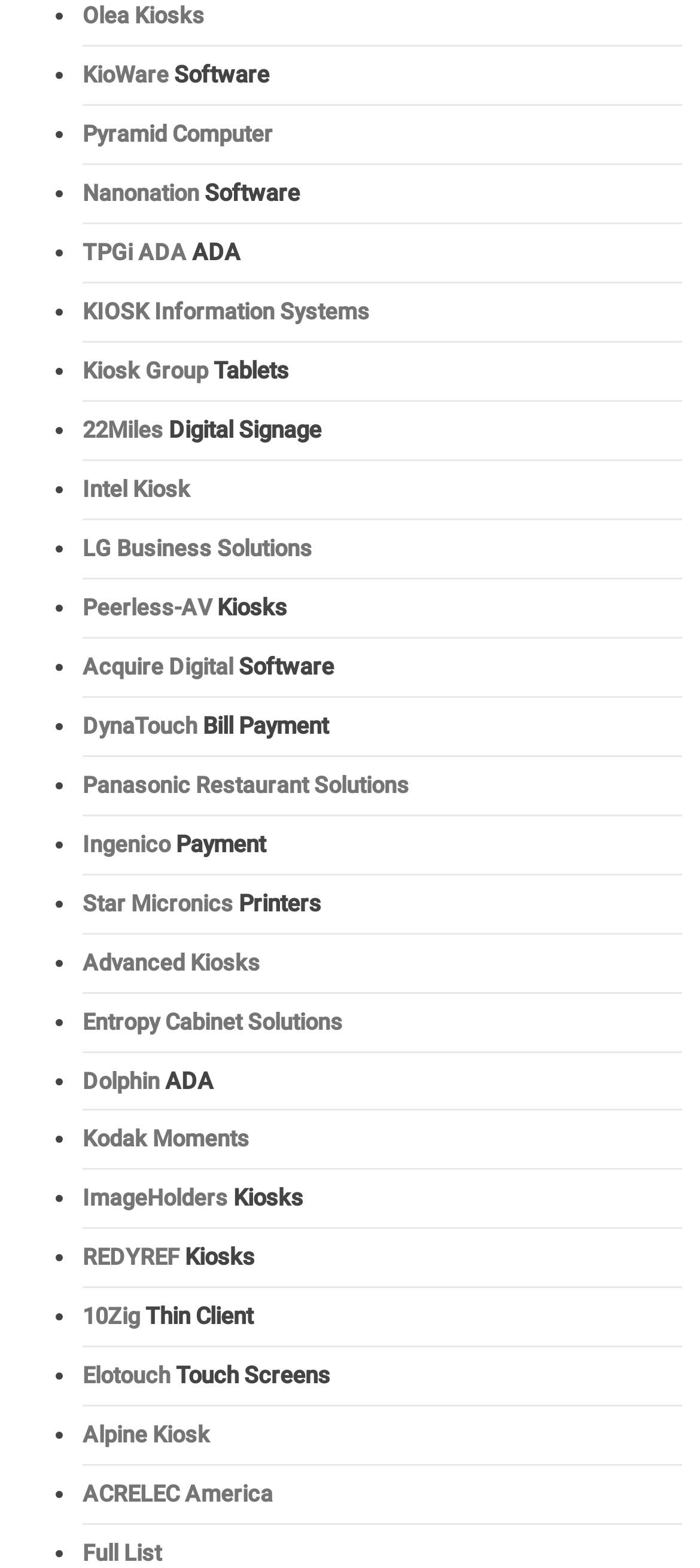Identify the bounding box of the UI element described as follows: "ImageHolders". Provide the coordinates as four float numbers in the range of 0 to 1 [left, top, right, bottom].

[0.118, 0.756, 0.326, 0.773]